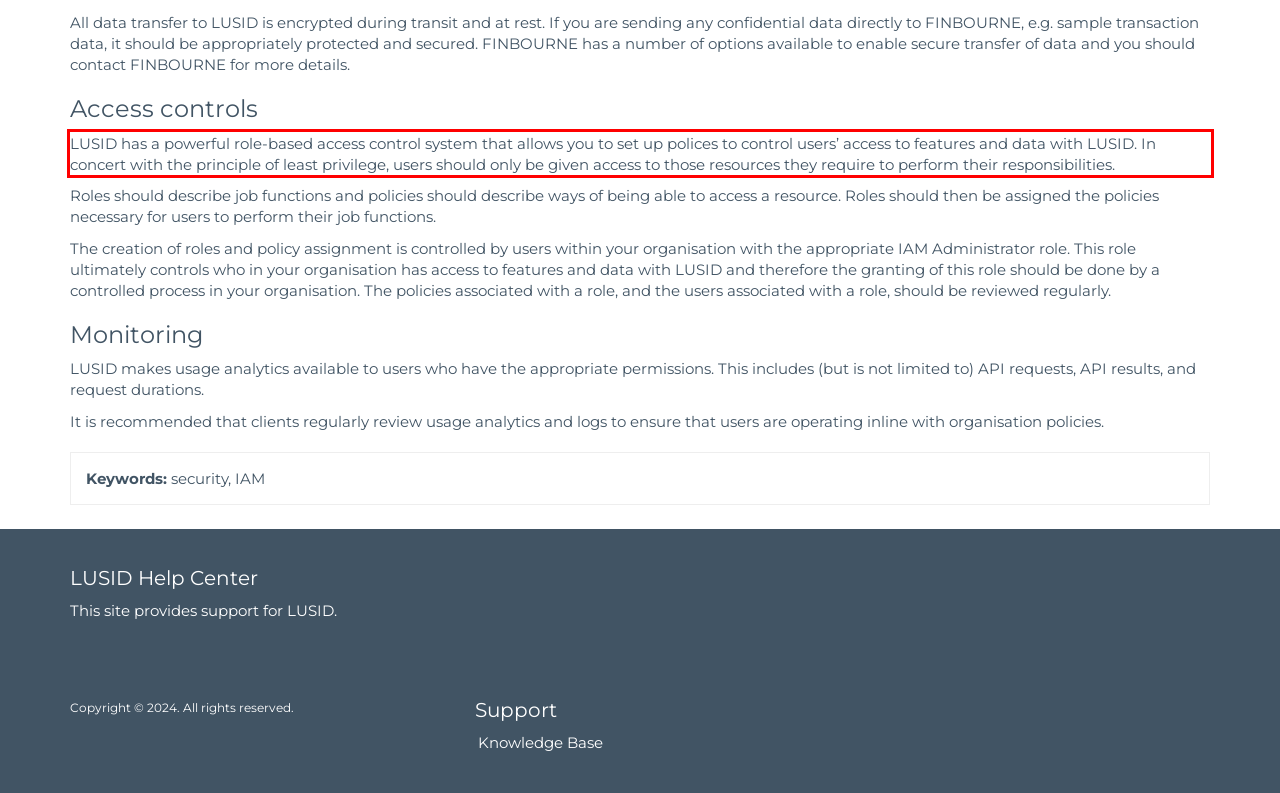Review the screenshot of the webpage and recognize the text inside the red rectangle bounding box. Provide the extracted text content.

LUSID has a powerful role-based access control system that allows you to set up polices to control users’ access to features and data with LUSID. In concert with the principle of least privilege, users should only be given access to those resources they require to perform their responsibilities.